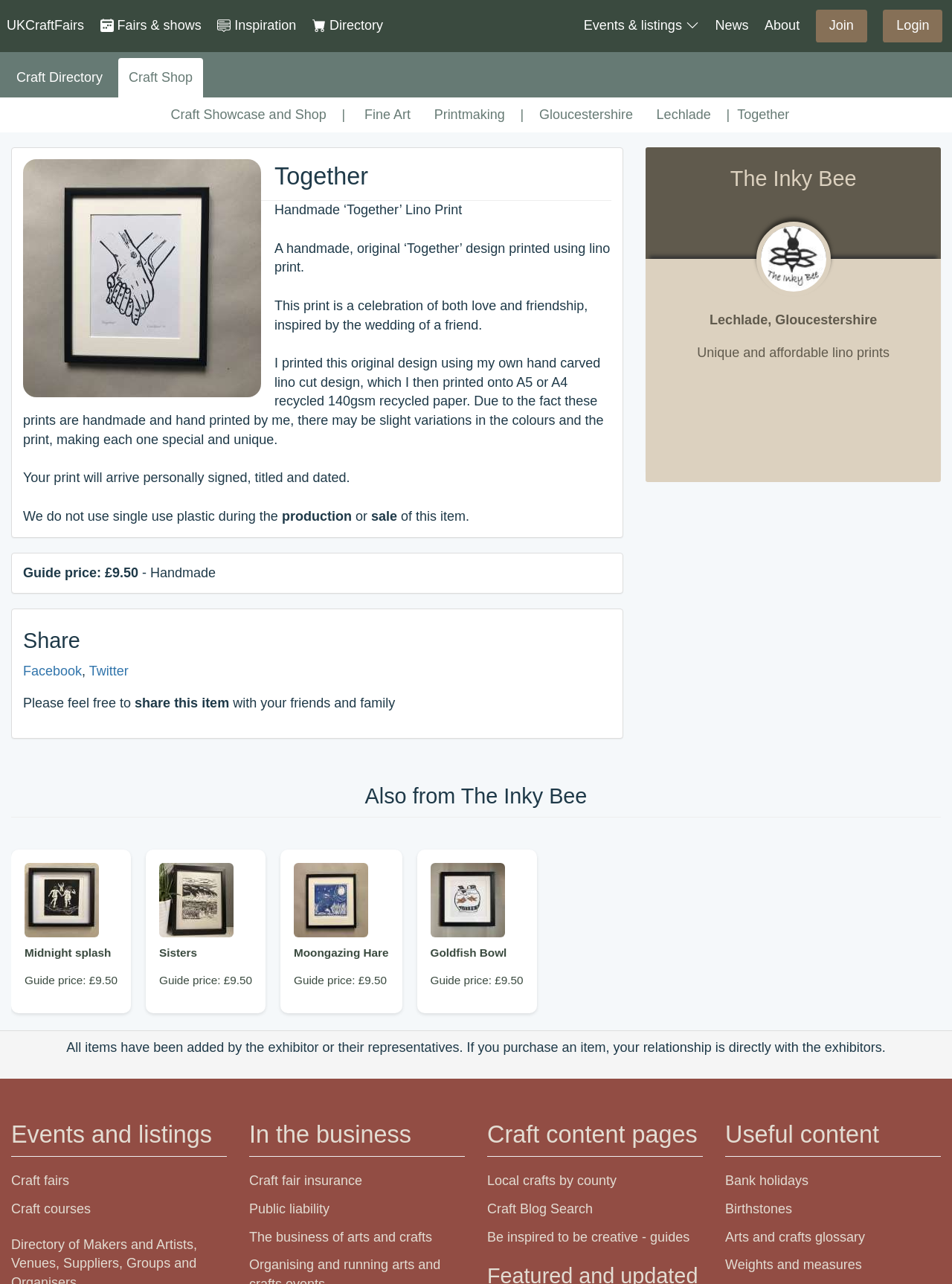Given the description Goldfish Bowl Guide price: £9.50, predict the bounding box coordinates of the UI element. Ensure the coordinates are in the format (top-left x, top-left y, bottom-right x, bottom-right y) and all values are between 0 and 1.

[0.438, 0.662, 0.564, 0.789]